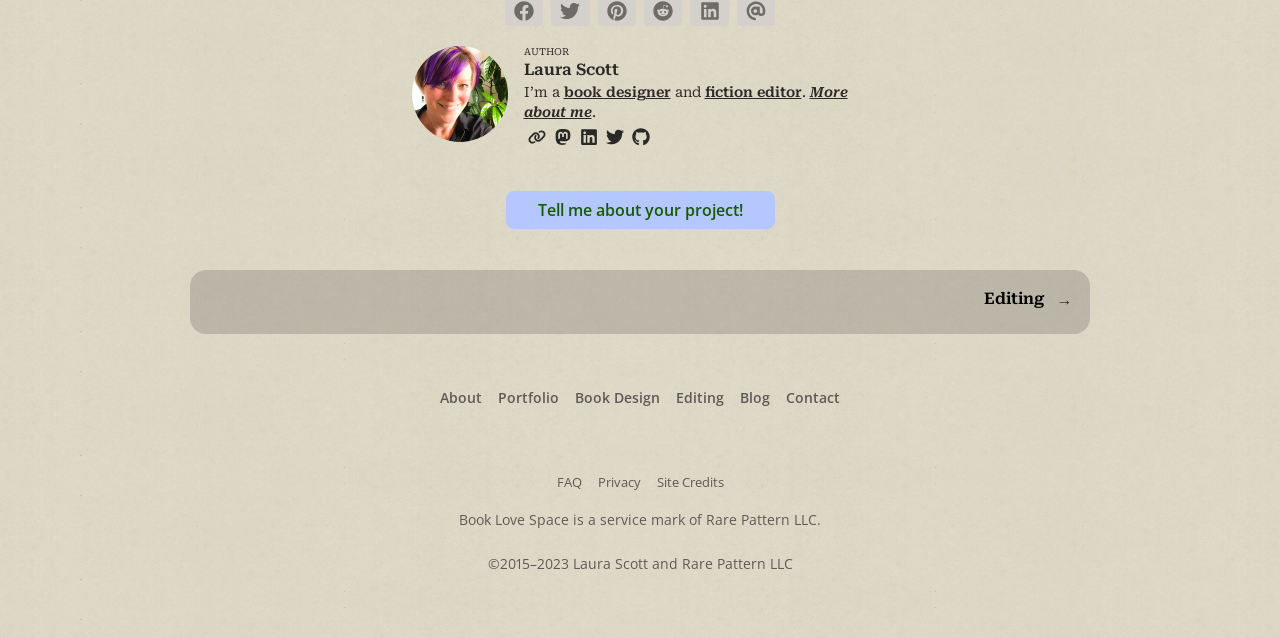Determine the bounding box coordinates of the clickable area required to perform the following instruction: "Explore book design services". The coordinates should be represented as four float numbers between 0 and 1: [left, top, right, bottom].

[0.449, 0.608, 0.516, 0.637]